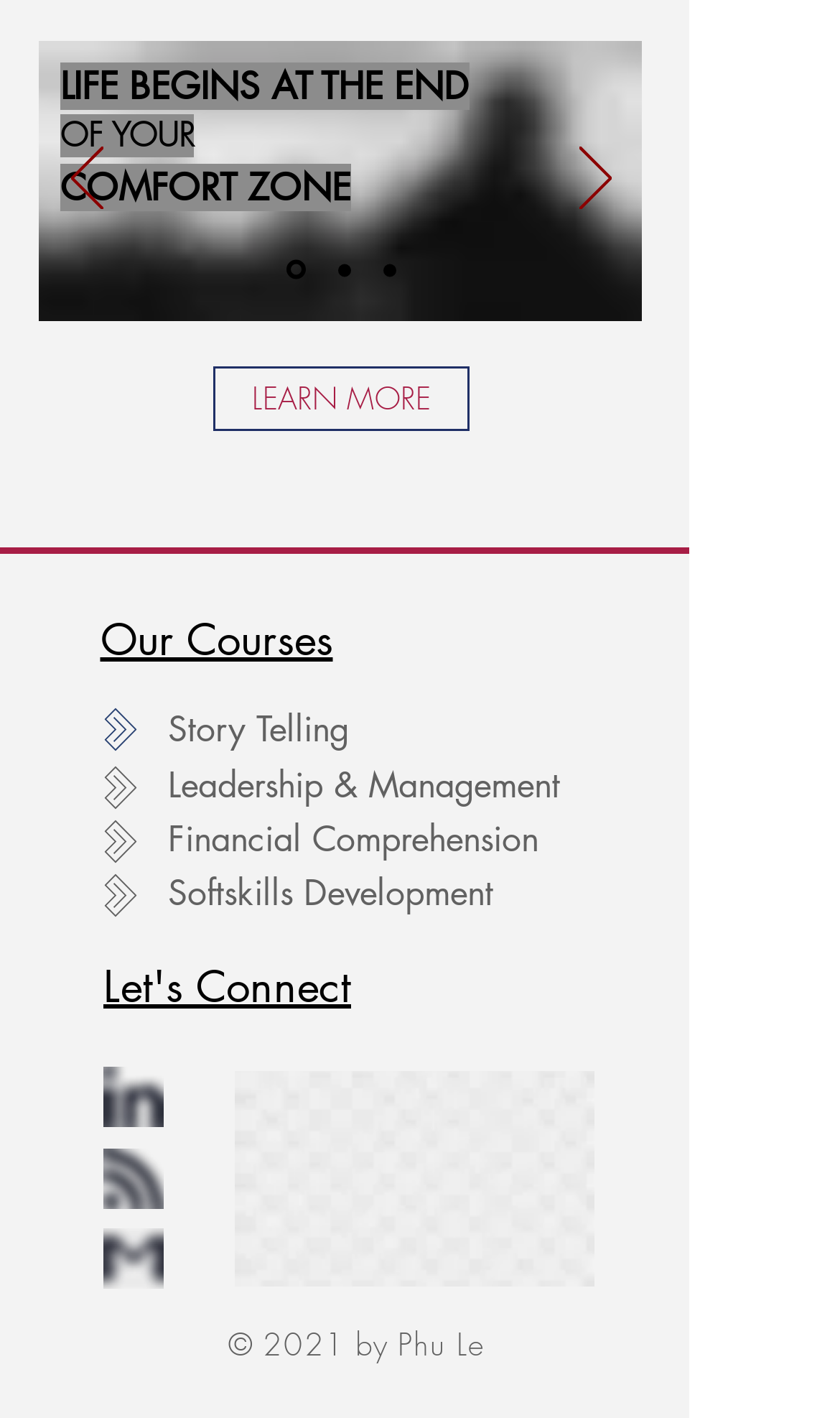Please find the bounding box coordinates of the element that must be clicked to perform the given instruction: "Click the 'Learn' link". The coordinates should be four float numbers from 0 to 1, i.e., [left, top, right, bottom].

None